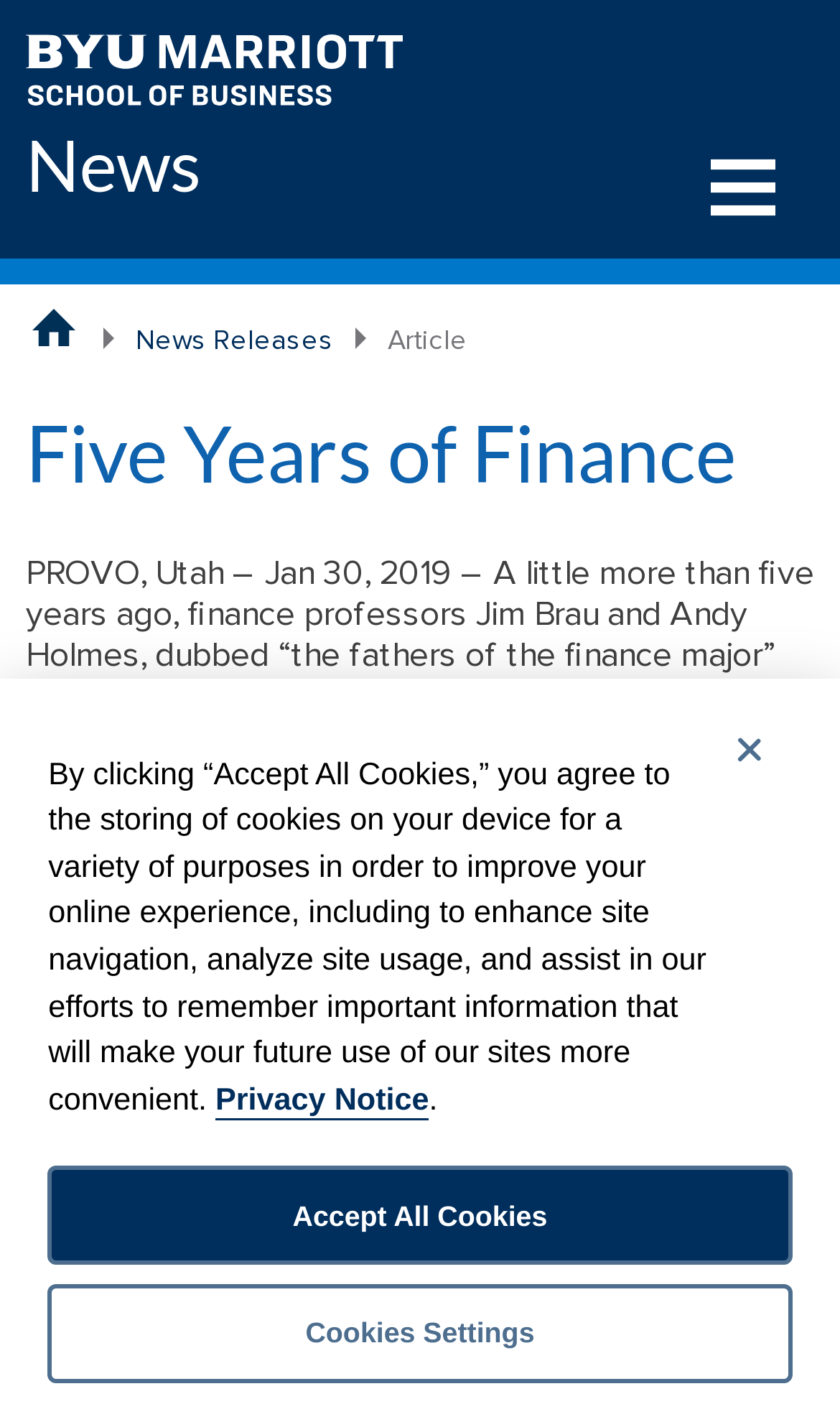Find the bounding box coordinates of the element I should click to carry out the following instruction: "view news releases".

[0.162, 0.227, 0.397, 0.252]